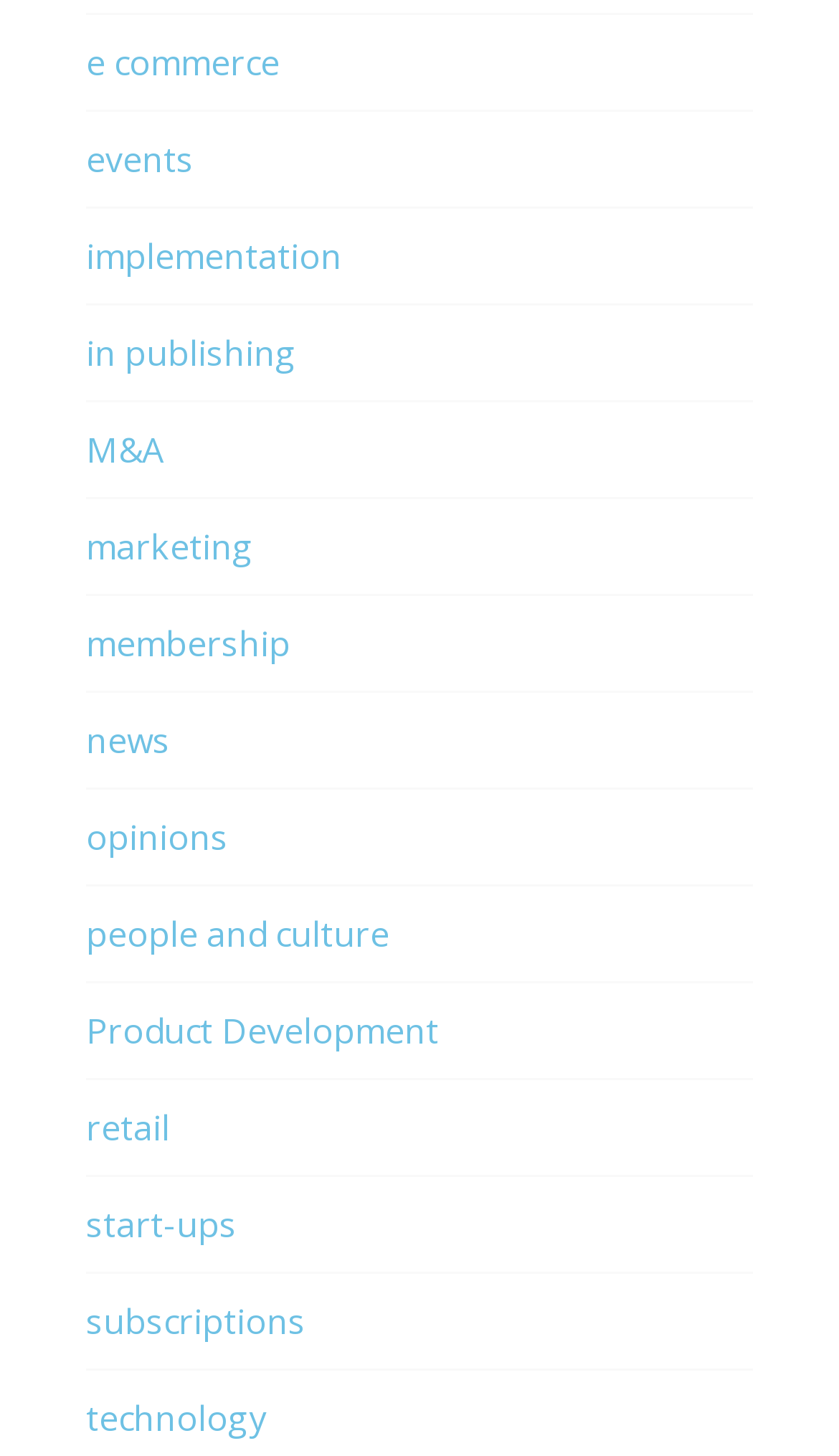Please locate the clickable area by providing the bounding box coordinates to follow this instruction: "click on e commerce".

[0.103, 0.027, 0.333, 0.06]